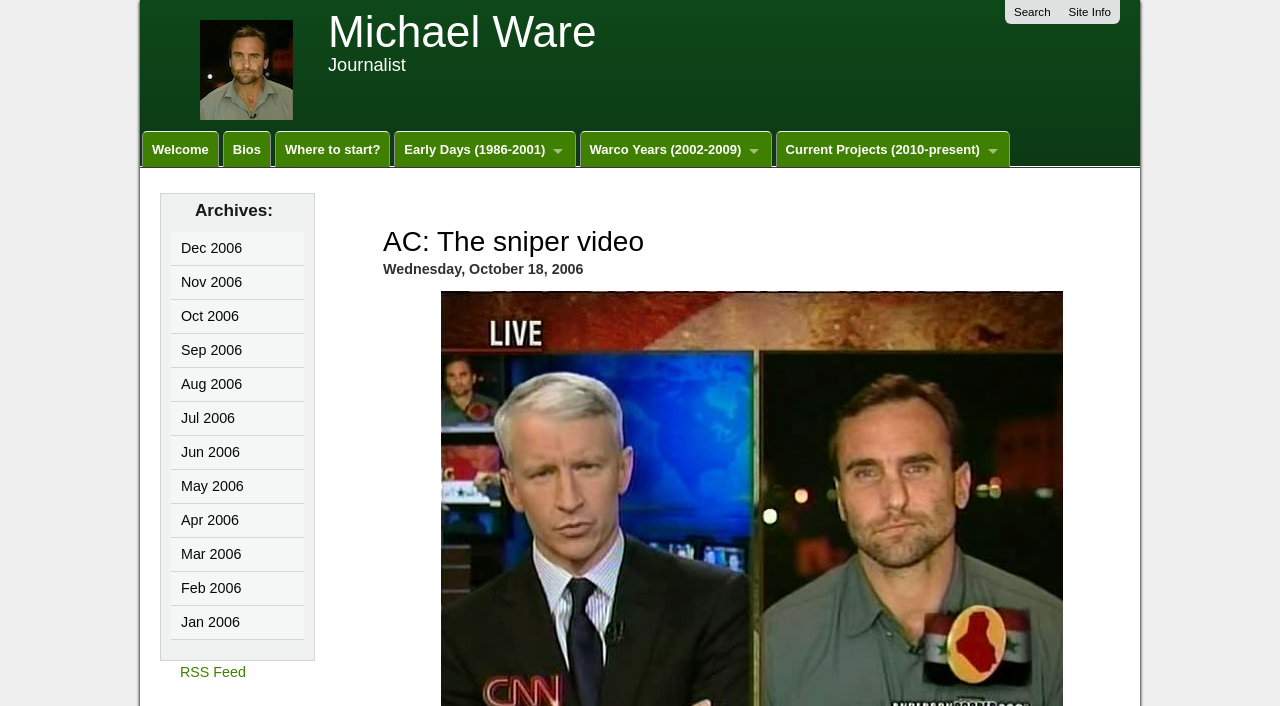Please find and report the bounding box coordinates of the element to click in order to perform the following action: "Search the website". The coordinates should be expressed as four float numbers between 0 and 1, in the format [left, top, right, bottom].

[0.791, 0.008, 0.822, 0.025]